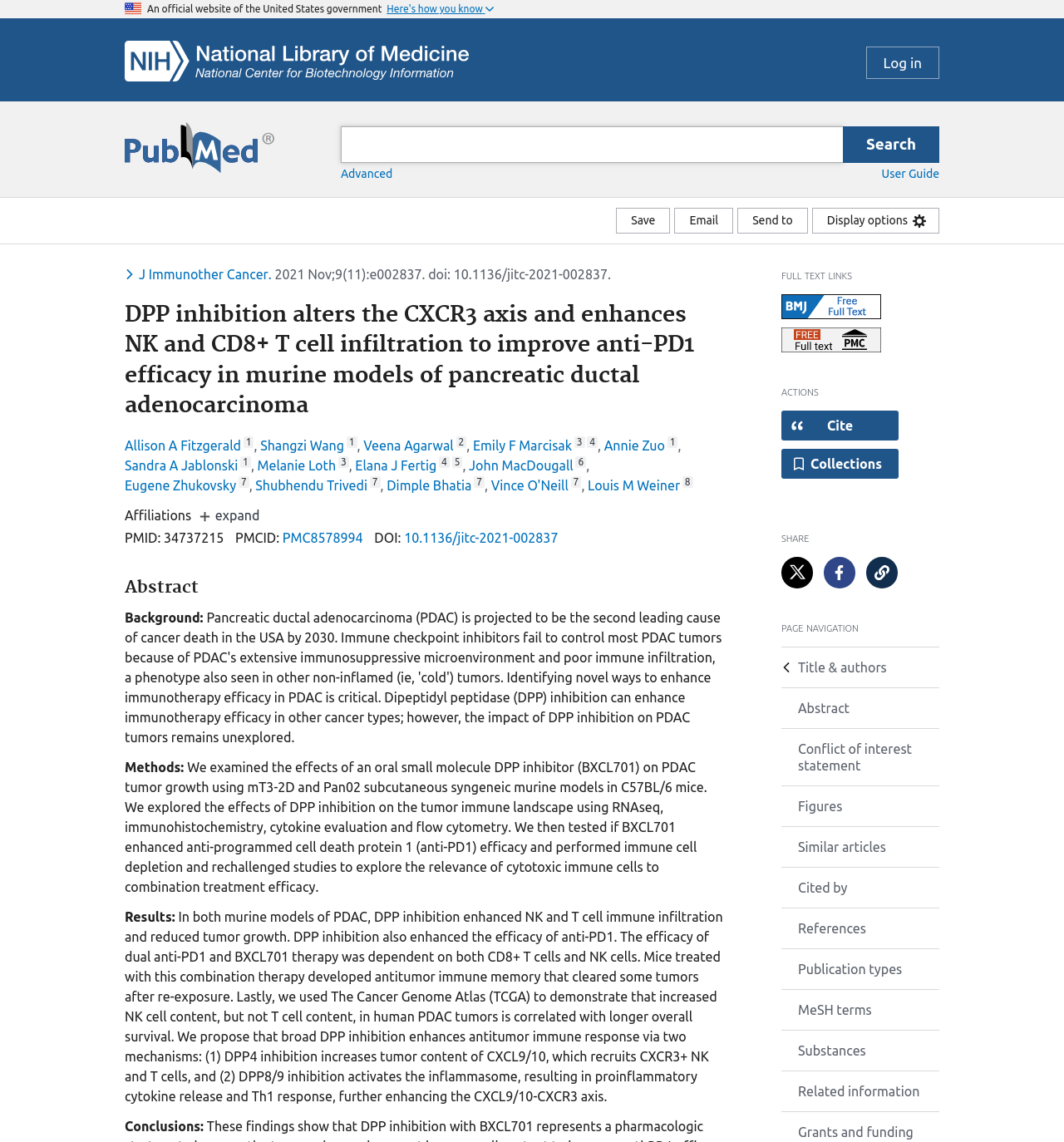Provide the bounding box coordinates for the UI element described in this sentence: "Substances". The coordinates should be four float values between 0 and 1, i.e., [left, top, right, bottom].

[0.734, 0.902, 0.883, 0.937]